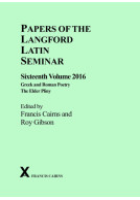Please reply with a single word or brief phrase to the question: 
What is the color of the title text on the book cover?

Bold black